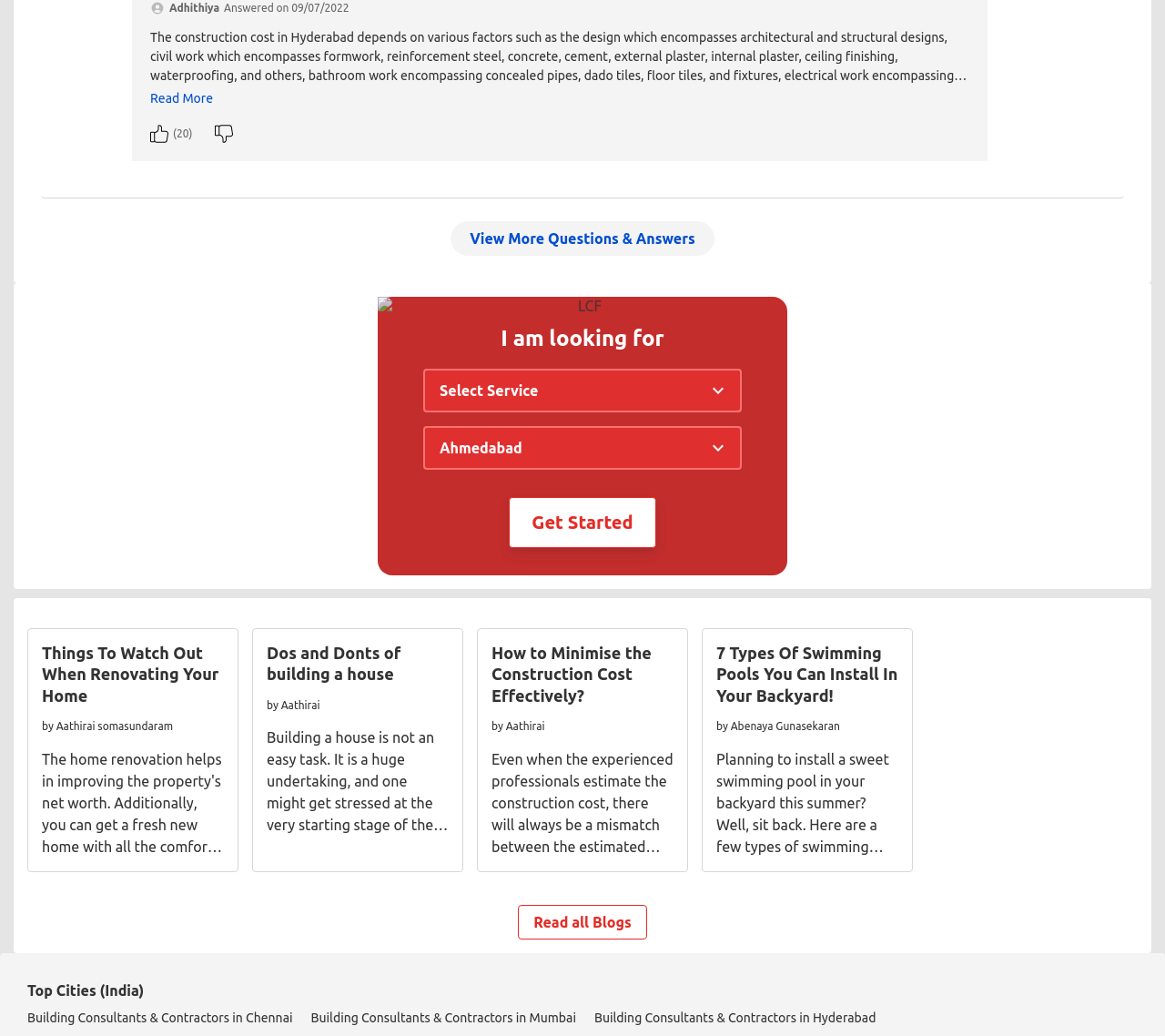How many types of swimming pools are mentioned in the article? From the image, respond with a single word or brief phrase.

7